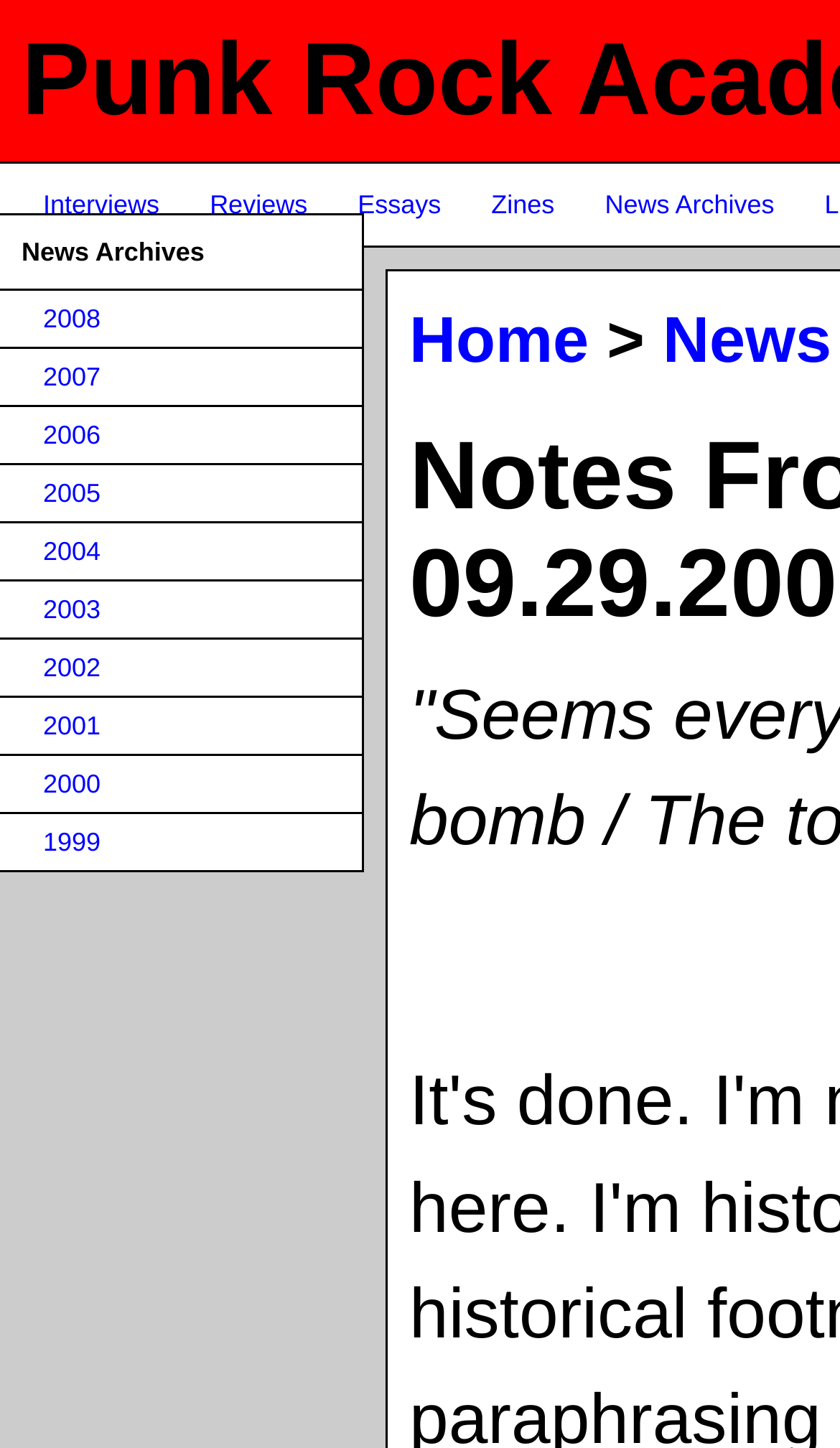Determine the bounding box coordinates for the region that must be clicked to execute the following instruction: "view 2002 news archives".

[0.051, 0.451, 0.12, 0.471]